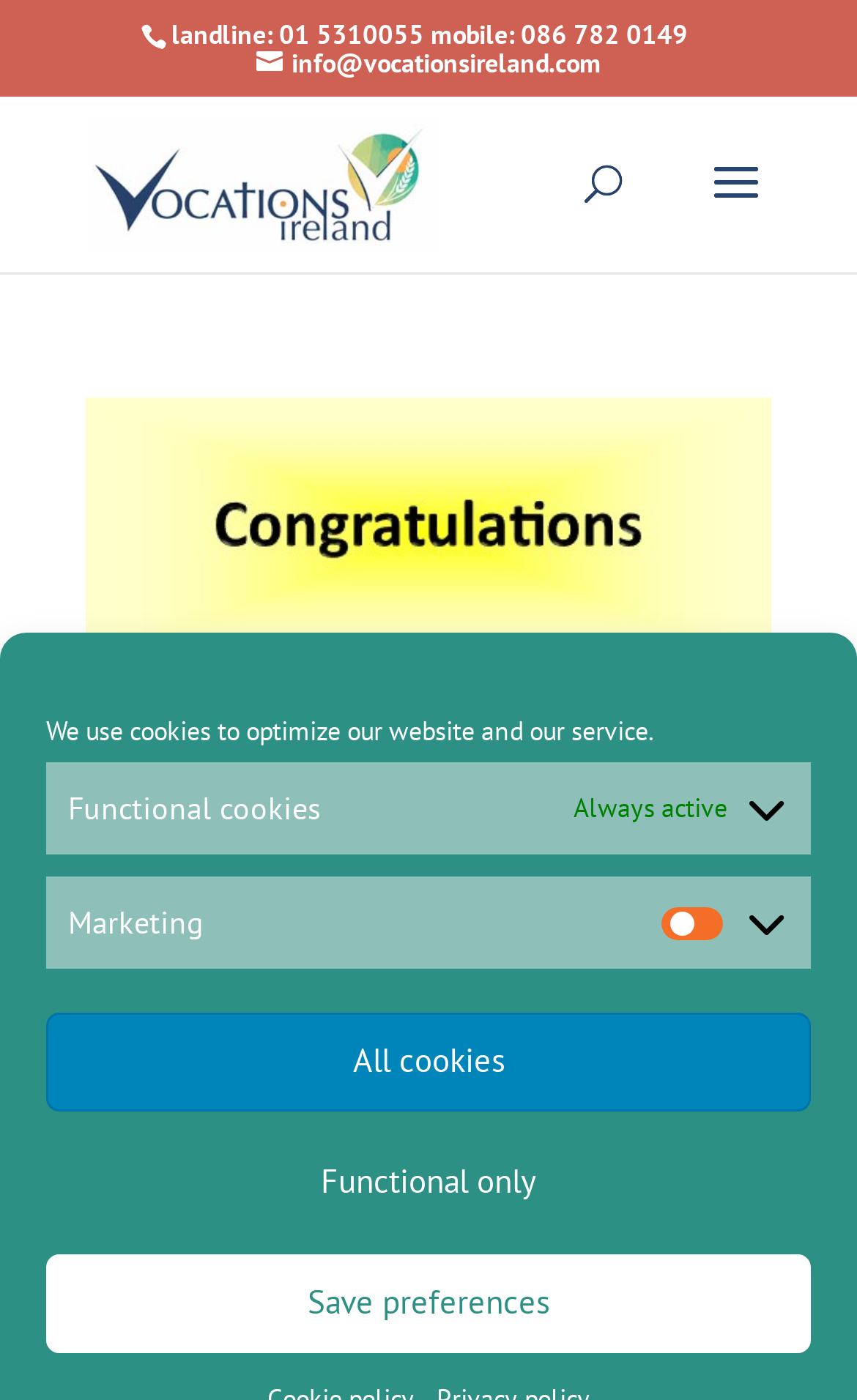Determine the bounding box coordinates of the clickable region to carry out the instruction: "Search for something".

[0.5, 0.069, 0.9, 0.071]